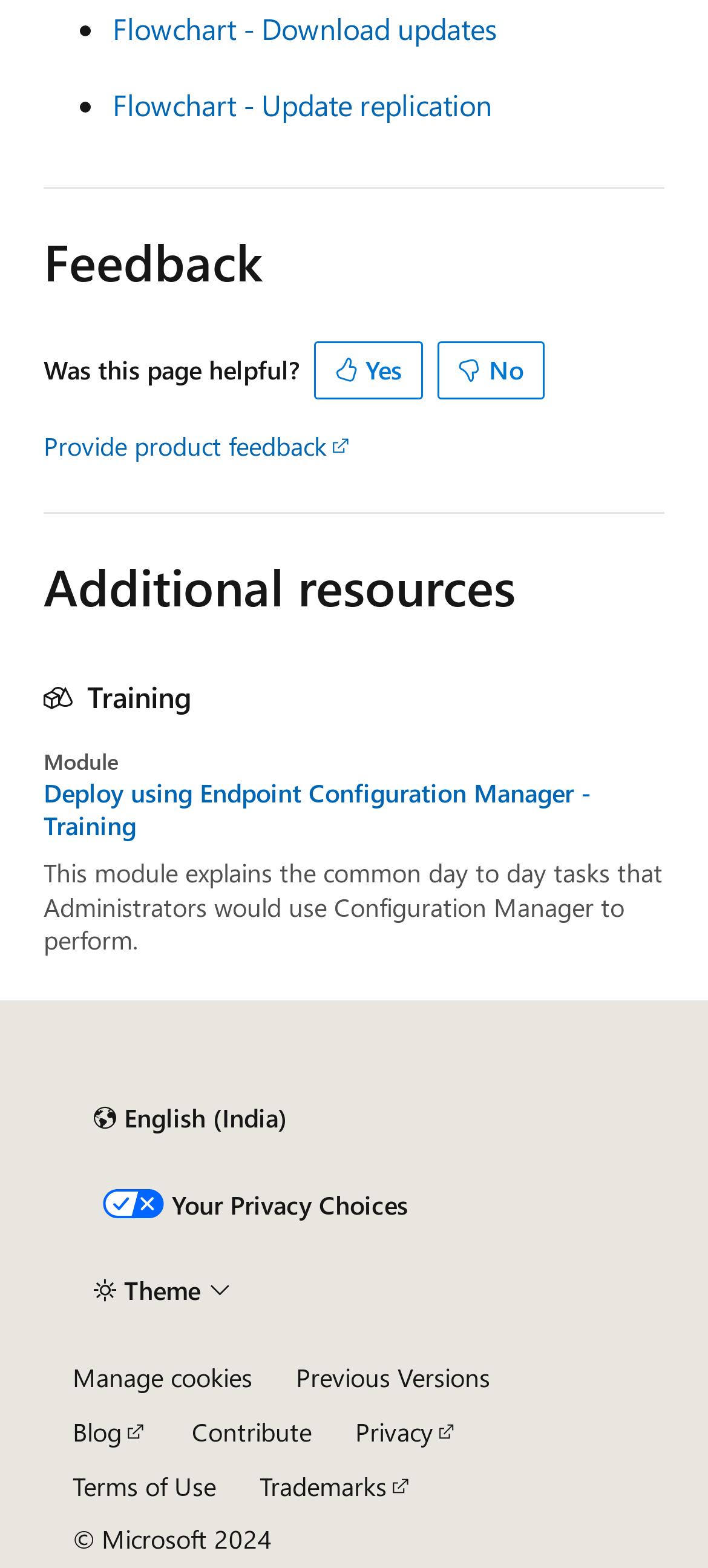Please specify the bounding box coordinates of the element that should be clicked to execute the given instruction: 'Click on 'Deploy using Endpoint Configuration Manager - Training''. Ensure the coordinates are four float numbers between 0 and 1, expressed as [left, top, right, bottom].

[0.062, 0.496, 0.938, 0.538]